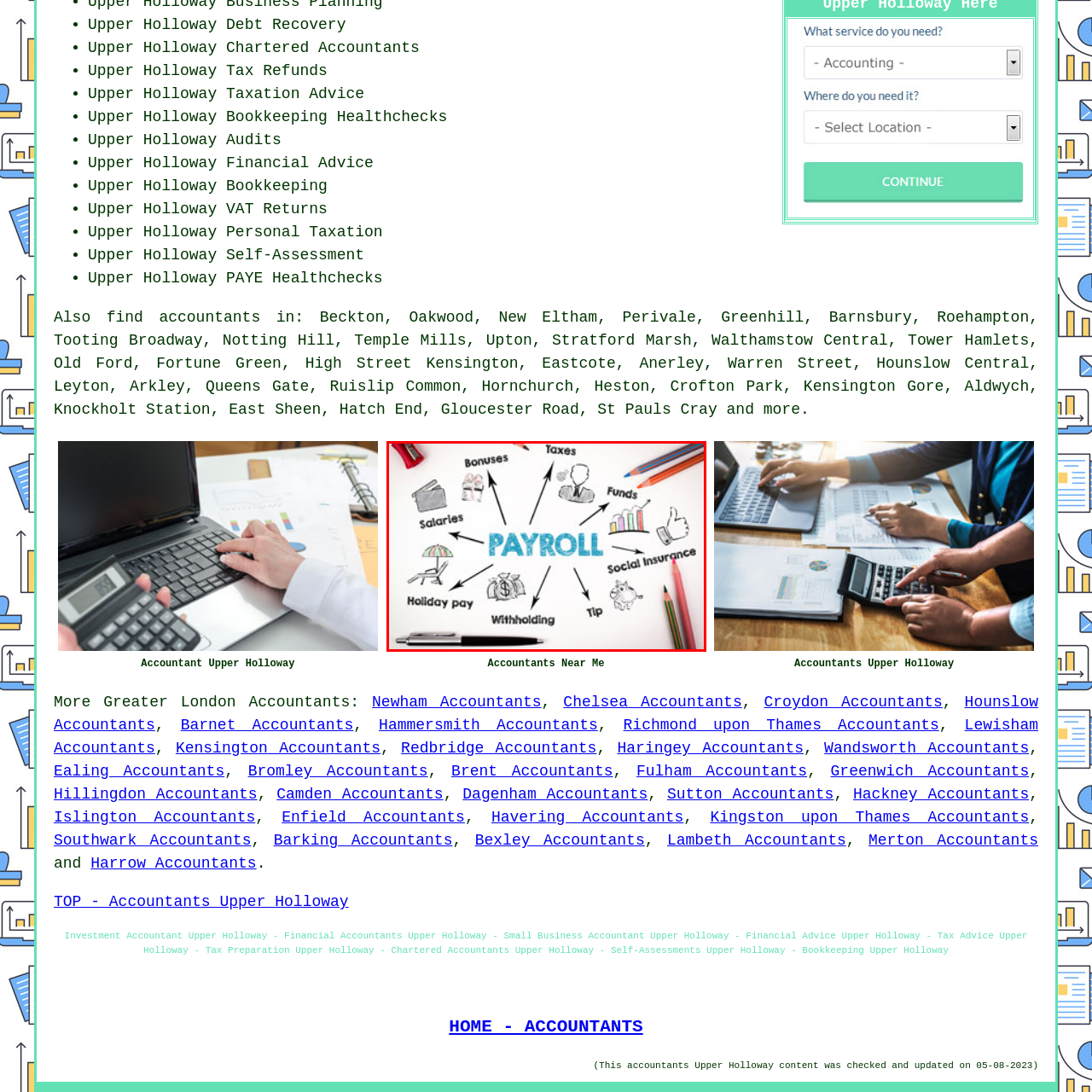Offer a detailed explanation of the elements found within the defined red outline.

The image visually represents the concept of "Payroll," featuring the central term prominently displayed in a bright blue font. Surrounding the central theme are various related elements, each connected by arrows. These elements include:

- **Bonuses**: Illustrated with gift icons, symbolizing additional compensation.
- **Taxes**: Represented by a figure in a suit, indicating the financial responsibilities of employees and employers.
- **Funds**: Depicted with a bar graph, showcasing financial growth or allocation.
- **Salaries**: Suggested by a briefcase, representing standard employee compensation.
- **Holiday Pay**: Illustrated with a sun and beach chair, indicating compensation during time off.
- **Withholding**: Identified with a dollar sign, emphasizing deductions from salaries for taxes.
- **Tips**: Shown with a piggy bank, relating to gratuities received.
- **Social Insurance**: Depicted with a thumbs-up icon, highlighting benefits provided for societal welfare.

The overall layout combines colorful illustrations with hand-drawn elements, creating an engaging and educational representation of the complexities involved in payroll management.